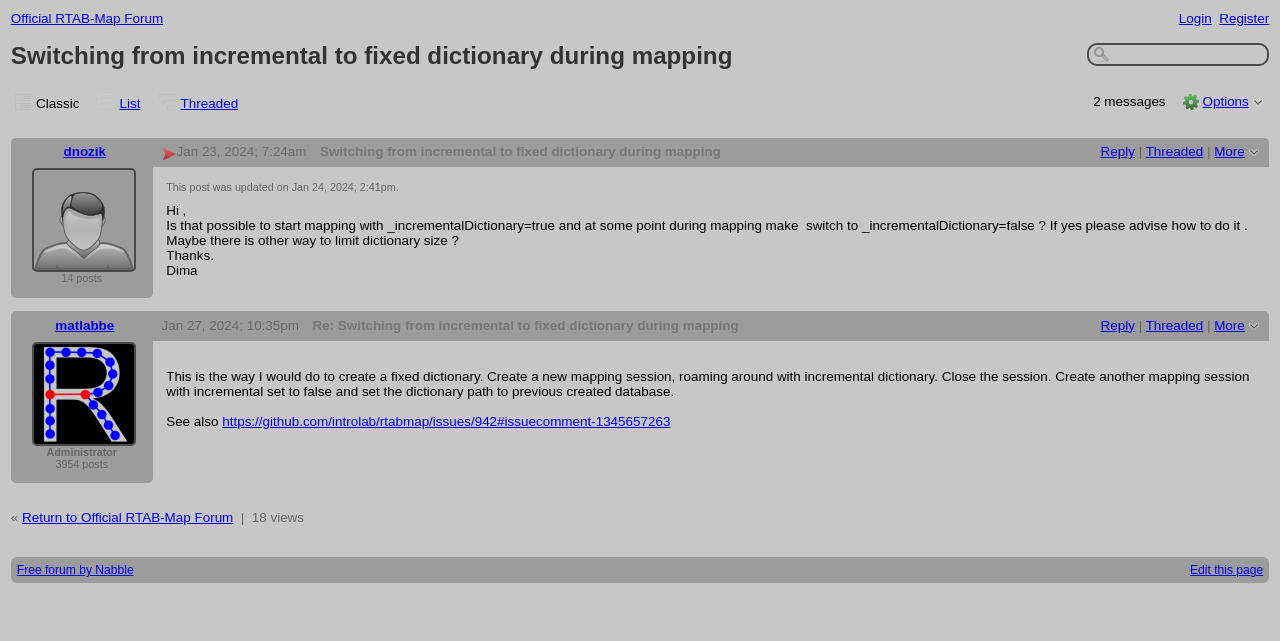Find the bounding box coordinates for the area that should be clicked to accomplish the instruction: "Click on the 'Login' link".

[0.921, 0.017, 0.947, 0.04]